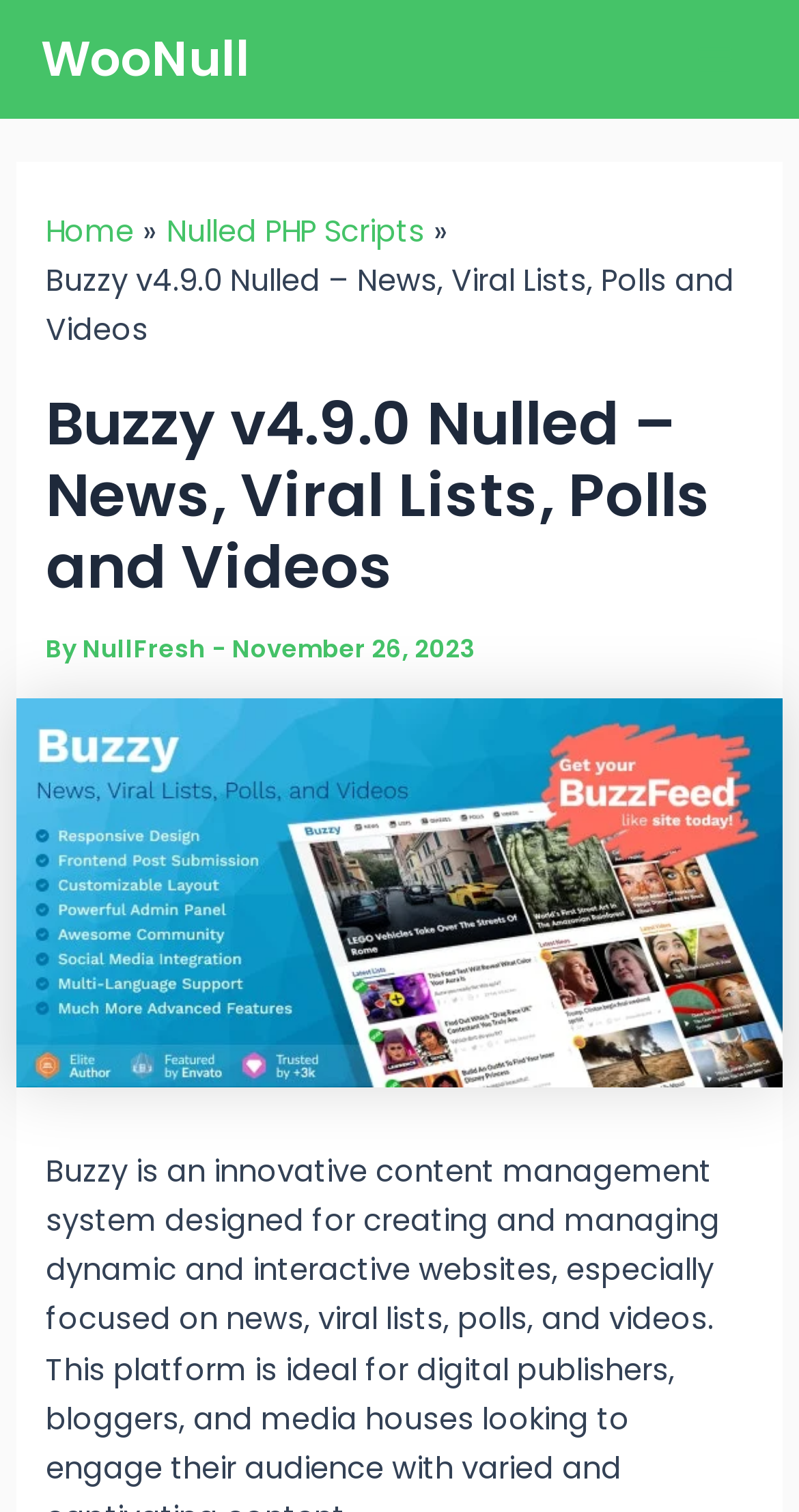Bounding box coordinates are specified in the format (top-left x, top-left y, bottom-right x, bottom-right y). All values are floating point numbers bounded between 0 and 1. Please provide the bounding box coordinate of the region this sentence describes: NullFresh

[0.104, 0.418, 0.265, 0.44]